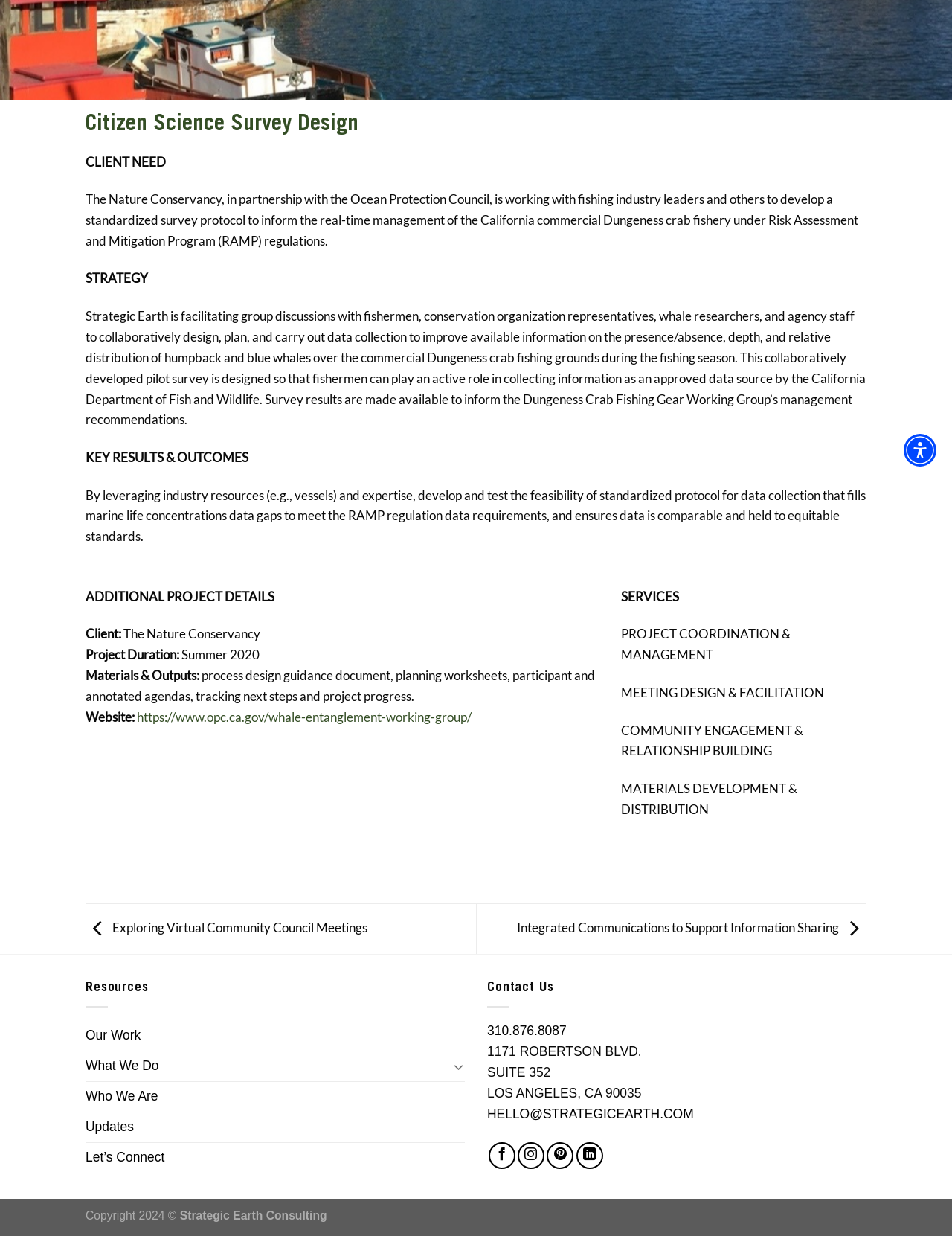Using floating point numbers between 0 and 1, provide the bounding box coordinates in the format (top-left x, top-left y, bottom-right x, bottom-right y). Locate the UI element described here: aria-label="Accessibility Menu" title="Accessibility Menu"

[0.949, 0.351, 0.984, 0.377]